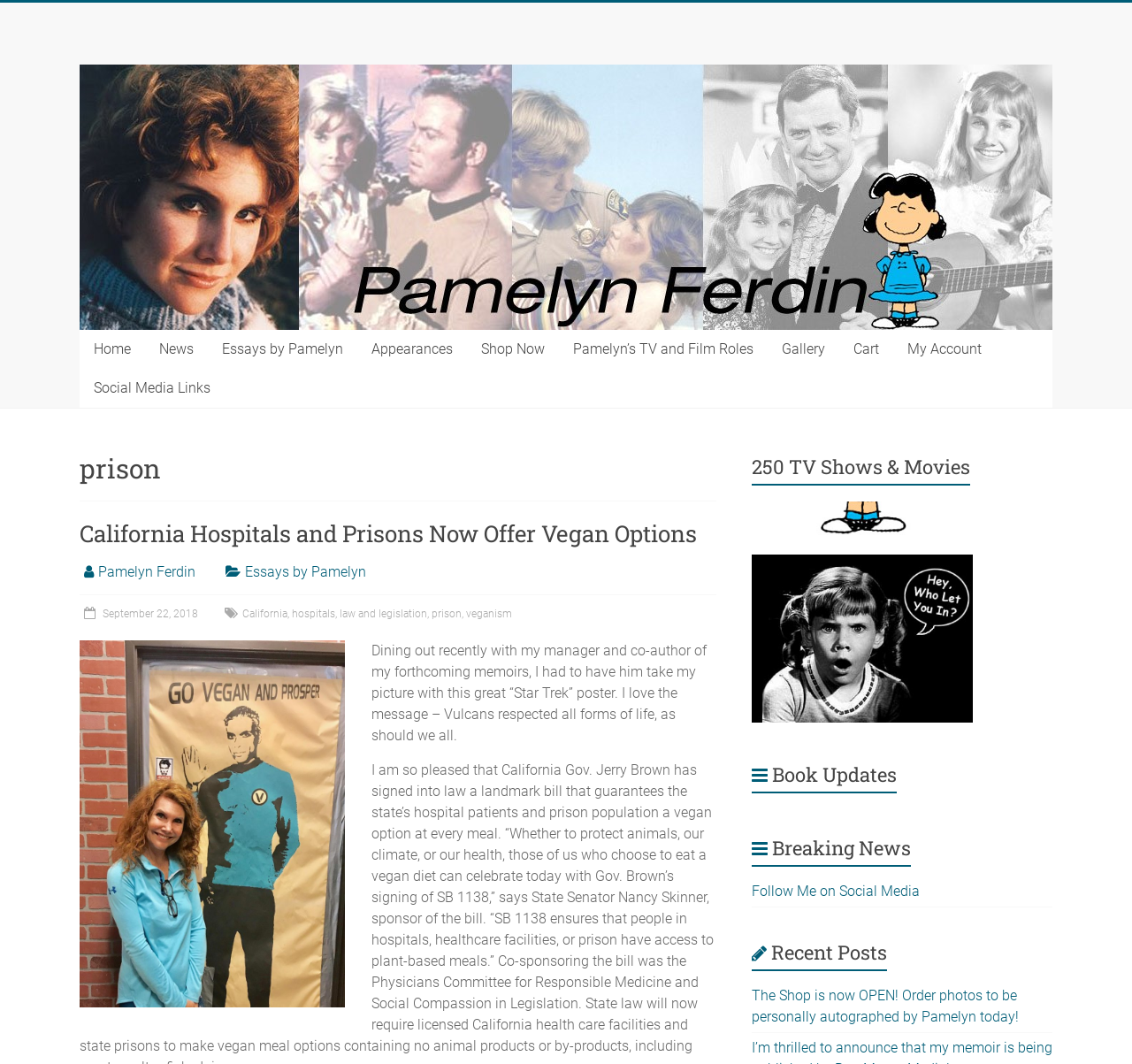Extract the bounding box for the UI element that matches this description: "Appearances".

[0.316, 0.31, 0.412, 0.347]